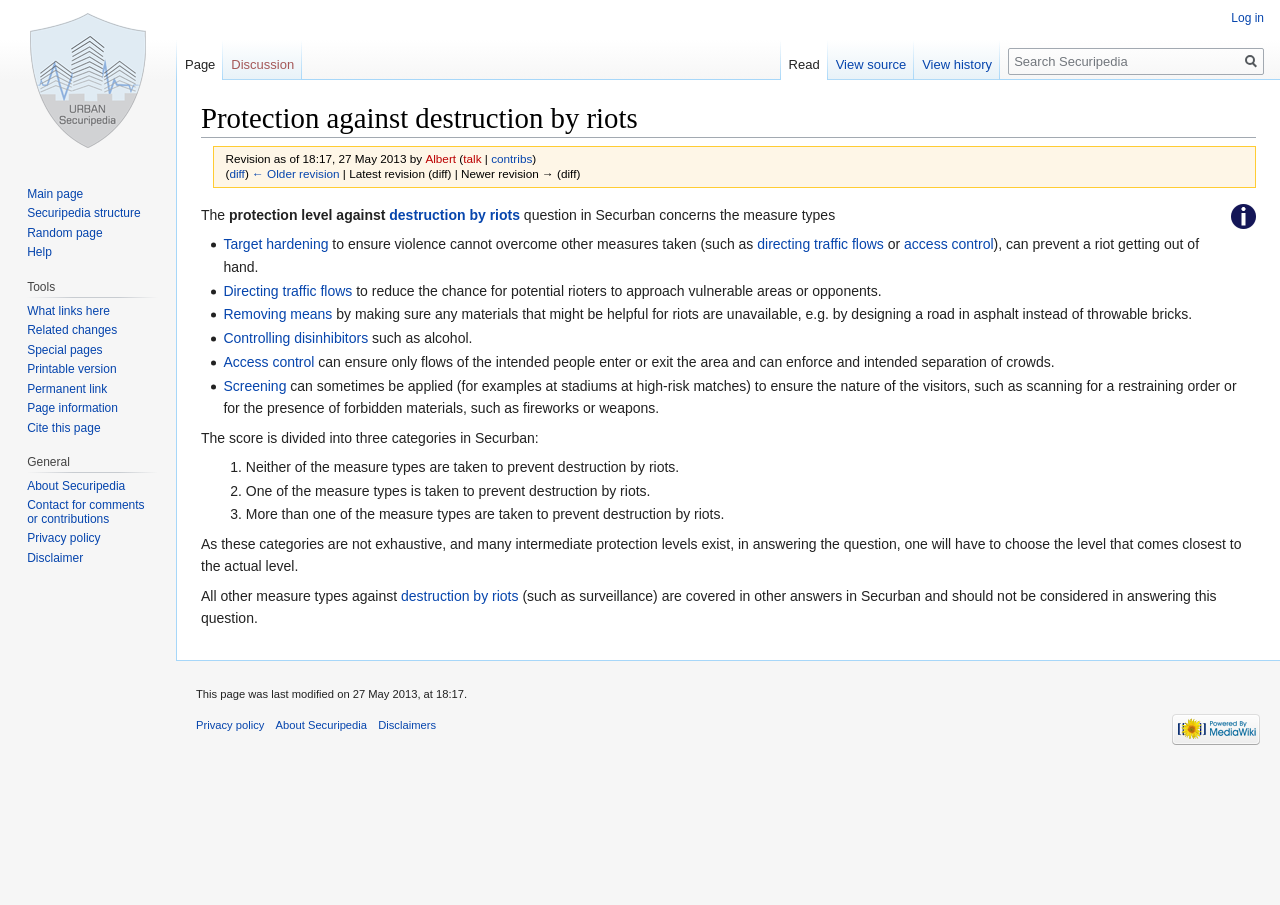Pinpoint the bounding box coordinates of the element you need to click to execute the following instruction: "View history". The bounding box should be represented by four float numbers between 0 and 1, in the format [left, top, right, bottom].

[0.714, 0.044, 0.781, 0.089]